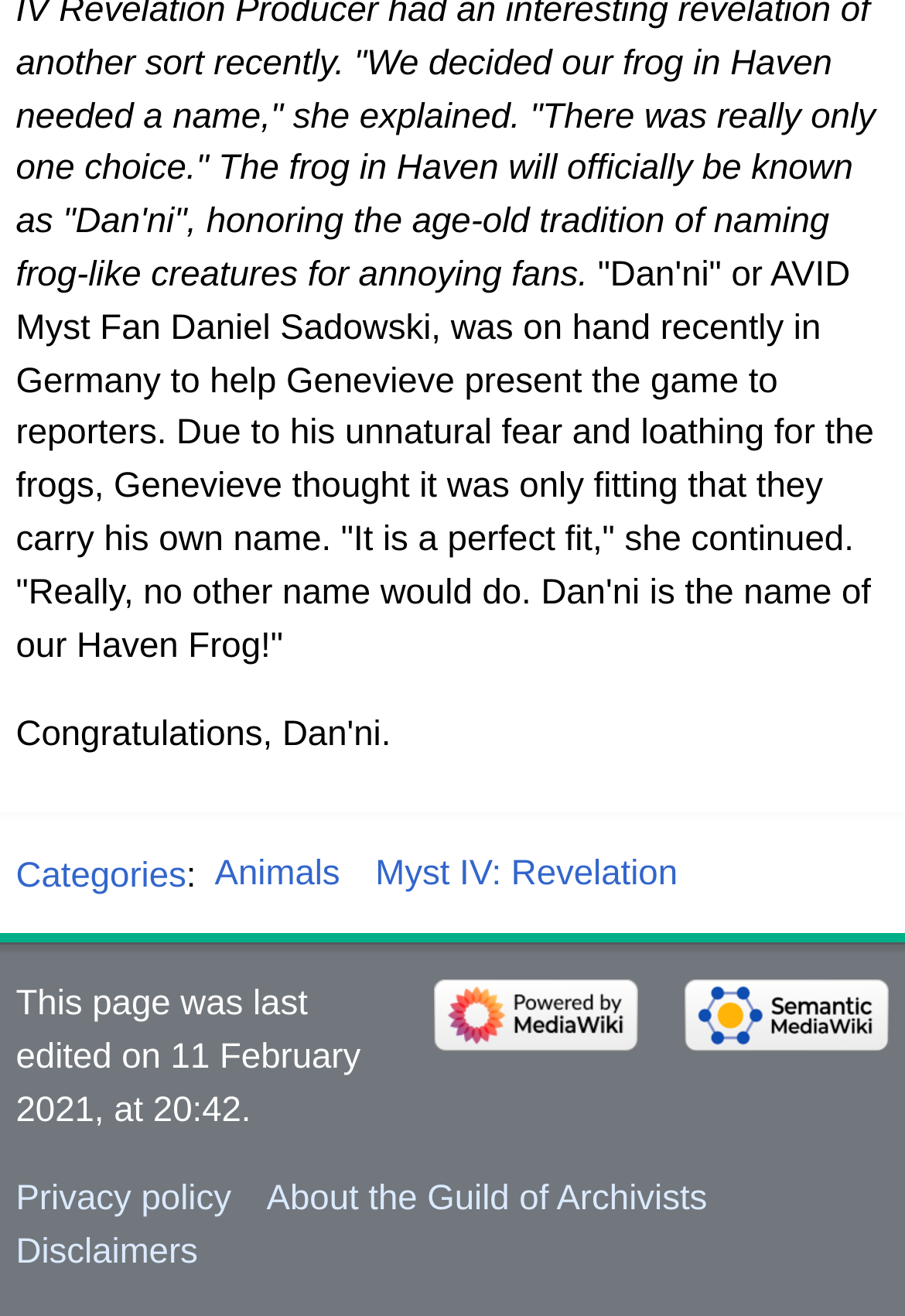Locate the bounding box coordinates of the area that needs to be clicked to fulfill the following instruction: "Visit Animals". The coordinates should be in the format of four float numbers between 0 and 1, namely [left, top, right, bottom].

[0.237, 0.65, 0.376, 0.68]